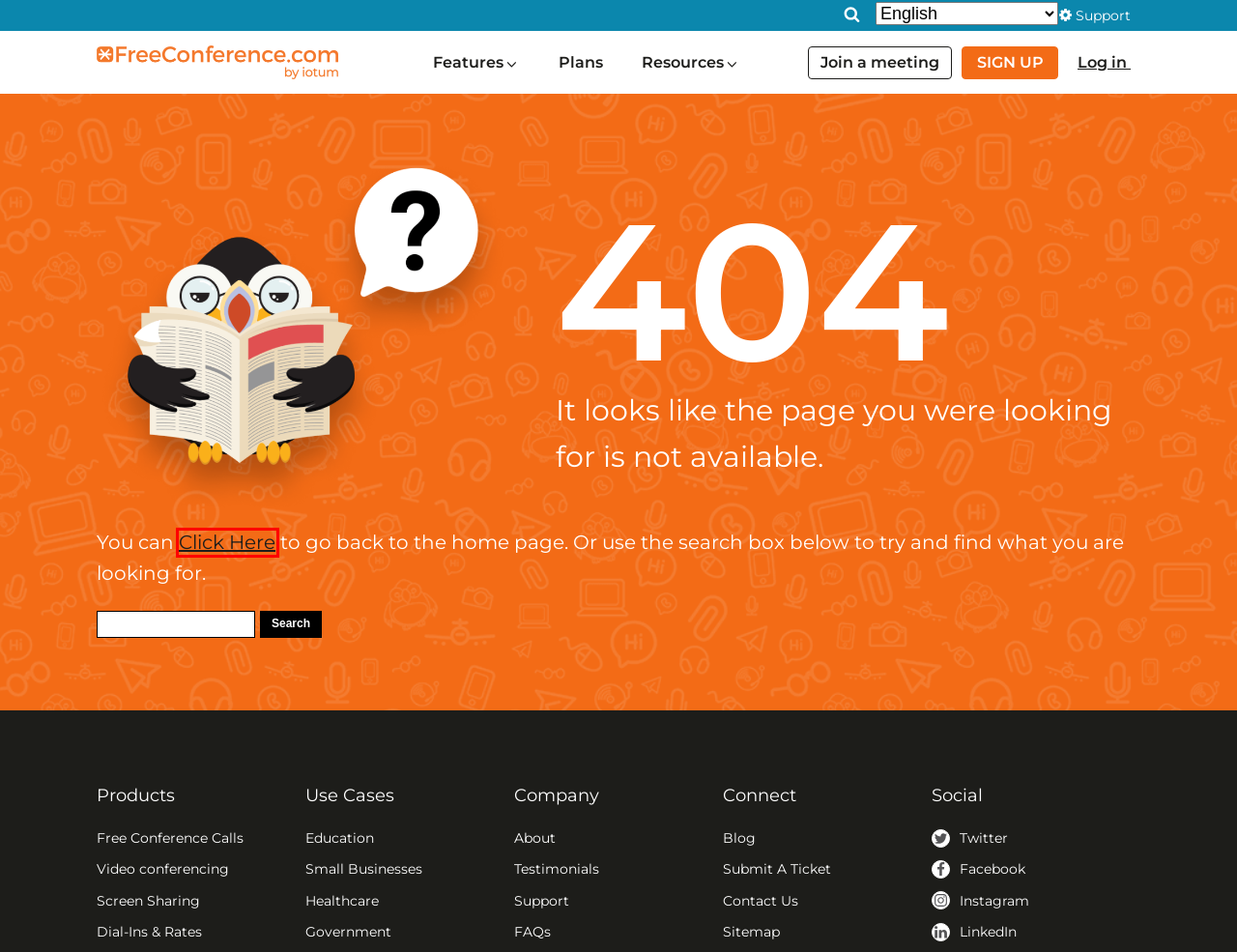Look at the screenshot of the webpage and find the element within the red bounding box. Choose the webpage description that best fits the new webpage that will appear after clicking the element. Here are the candidates:
A. Support : FreeConference.com | Free Conference Calls and Online Meetings
B. Free Conference Calling Service | FreeConference.Com
C. The Original Free Conference Call Service | FreeConference.com
D. Testimonials
E. Free Conference Call Services | FreeConference.com
F. Free Online Video Conferencing Software For Small Businesses | FreeConference.com
G. Free Online Video Conferencing Software | Video Conference Call | FreeConference.com
H. Free Online Video Conferencing Software For Education and Teachers | FreeConference.com

E